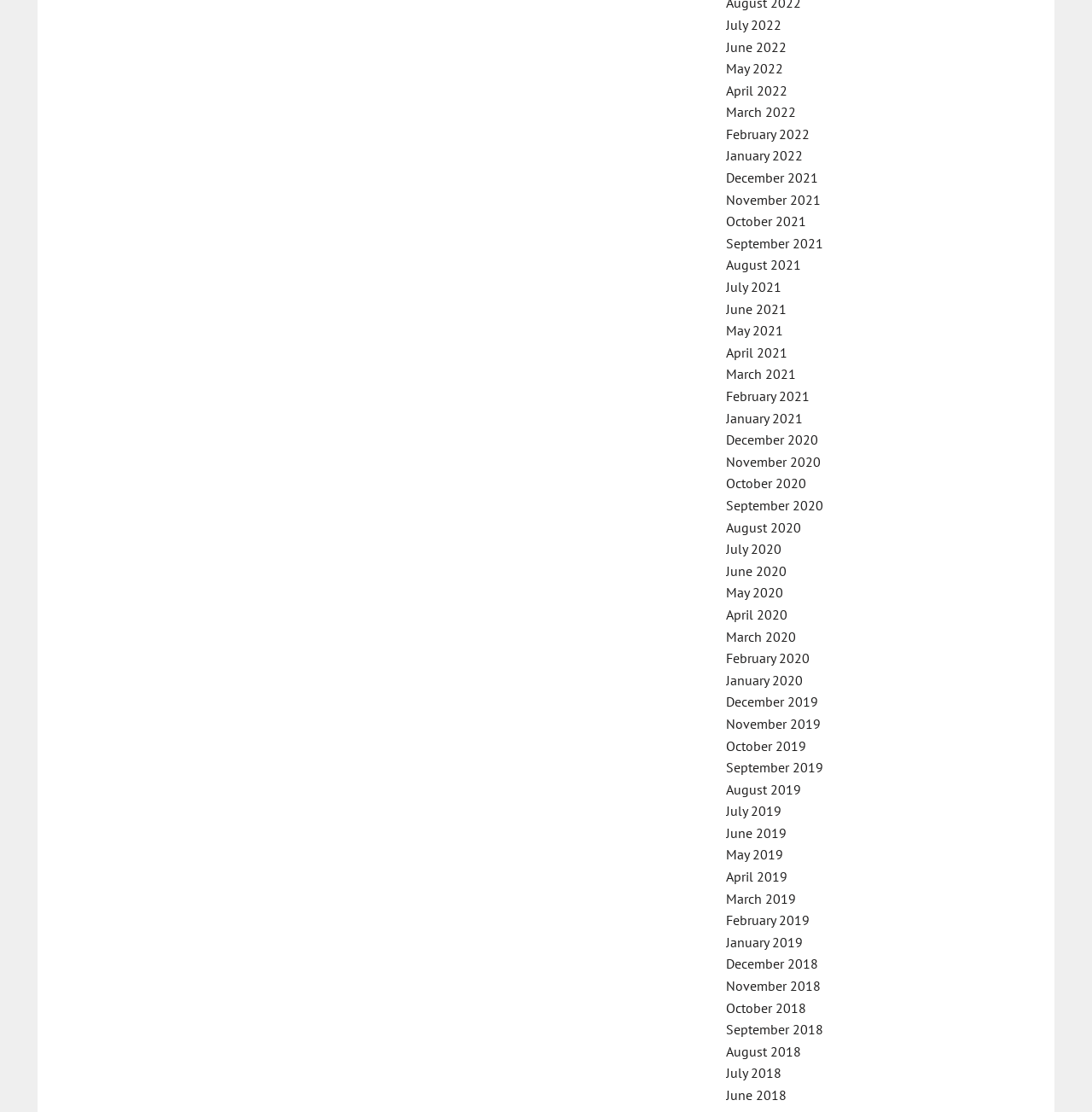Reply to the question with a brief word or phrase: Are there links for every month from 2018 to 2022?

Yes